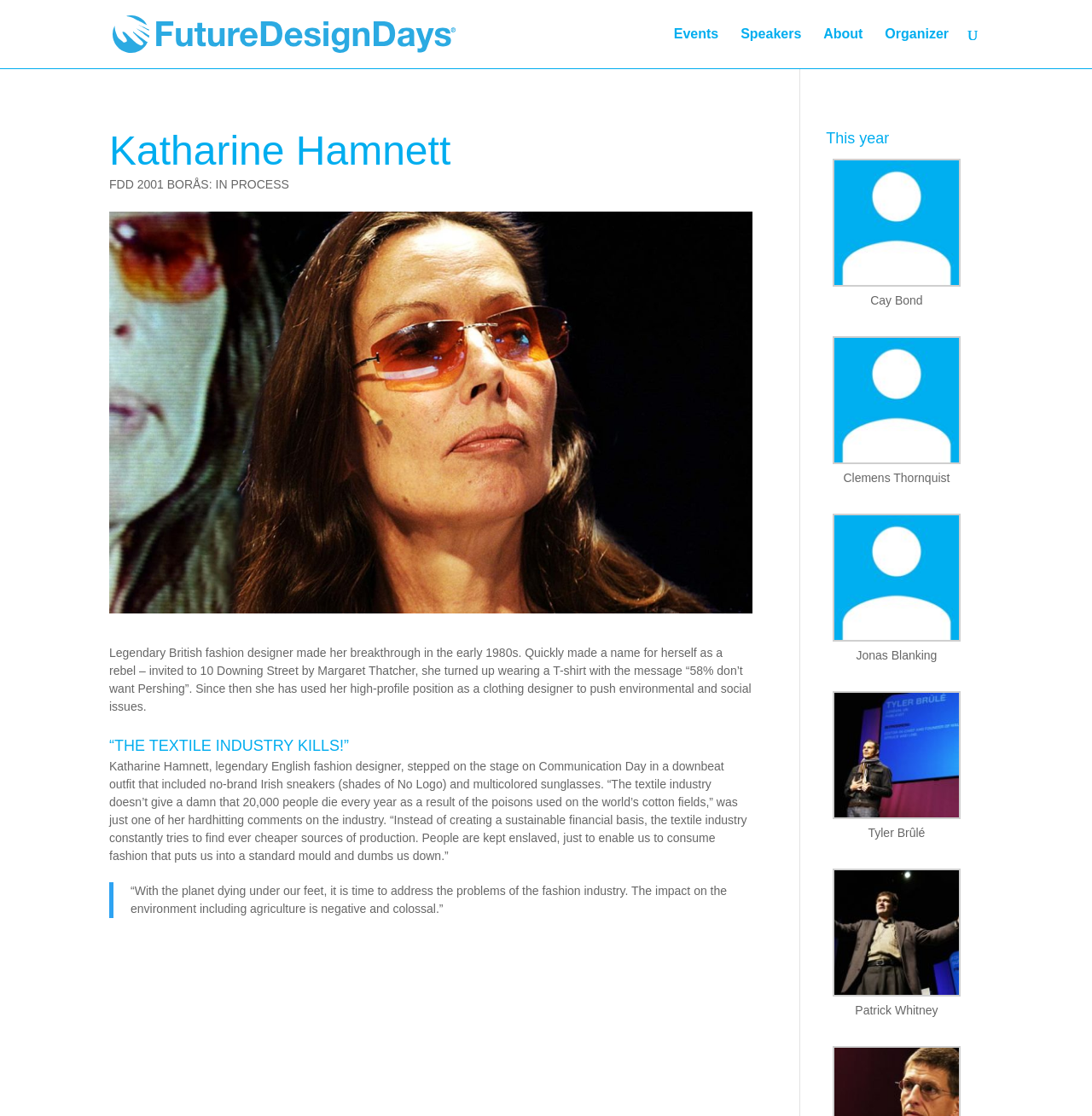Determine the bounding box coordinates of the target area to click to execute the following instruction: "Click on the 'Events' link."

[0.617, 0.025, 0.658, 0.061]